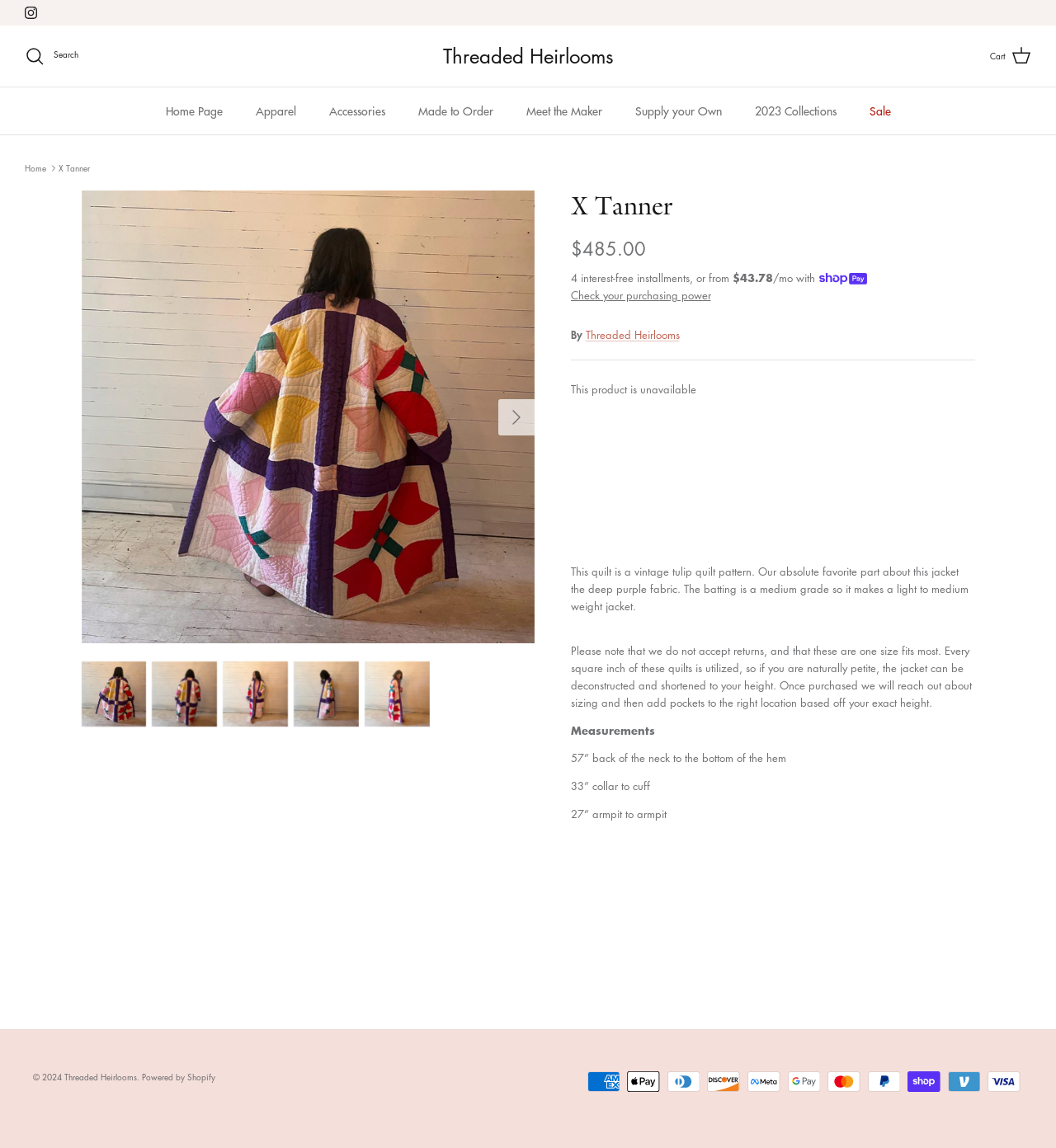Extract the bounding box of the UI element described as: "Sale".

[0.809, 0.076, 0.857, 0.117]